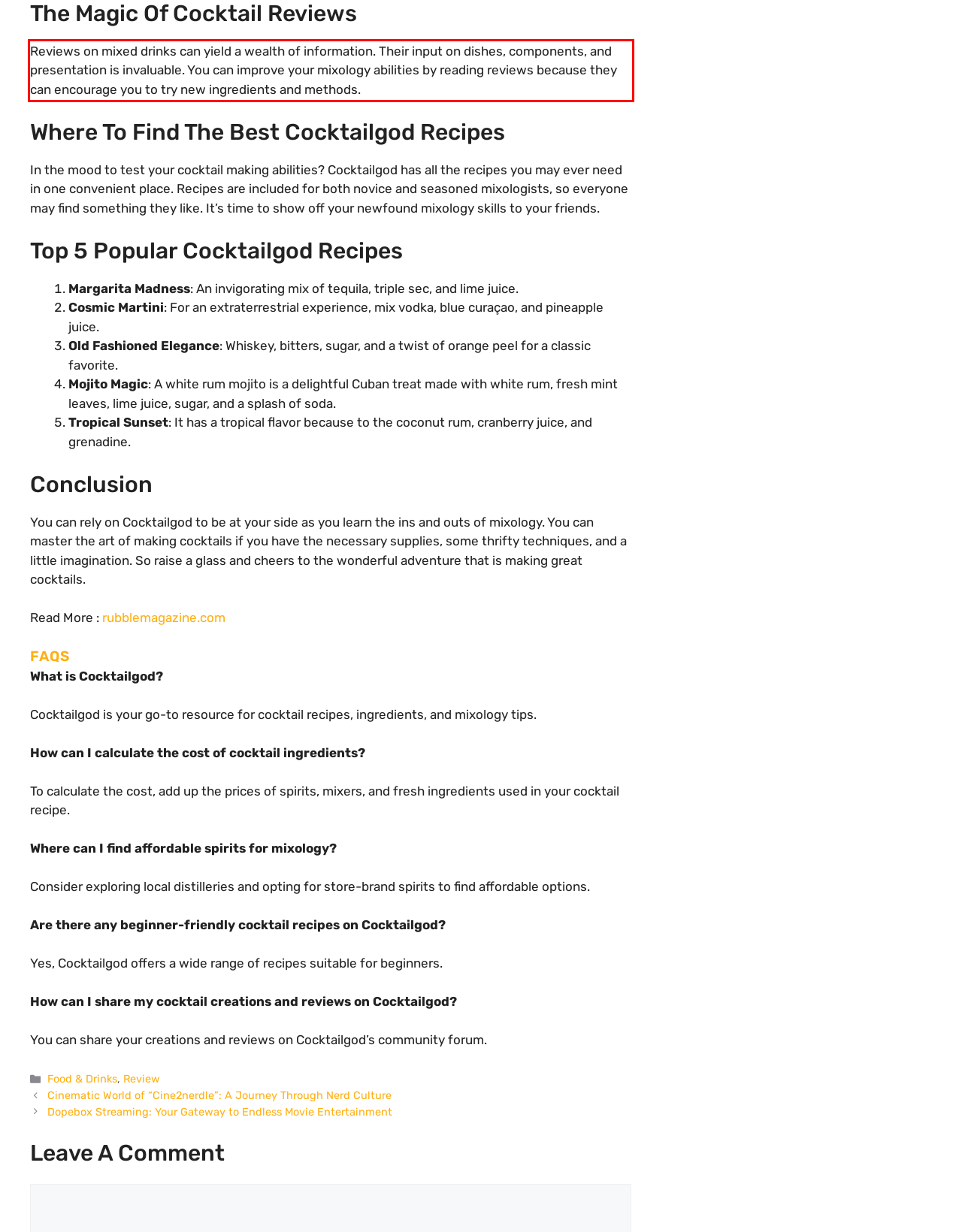Given a screenshot of a webpage with a red bounding box, extract the text content from the UI element inside the red bounding box.

Reviews on mixed drinks can yield a wealth of information. Their input on dishes, components, and presentation is invaluable. You can improve your mixology abilities by reading reviews because they can encourage you to try new ingredients and methods.